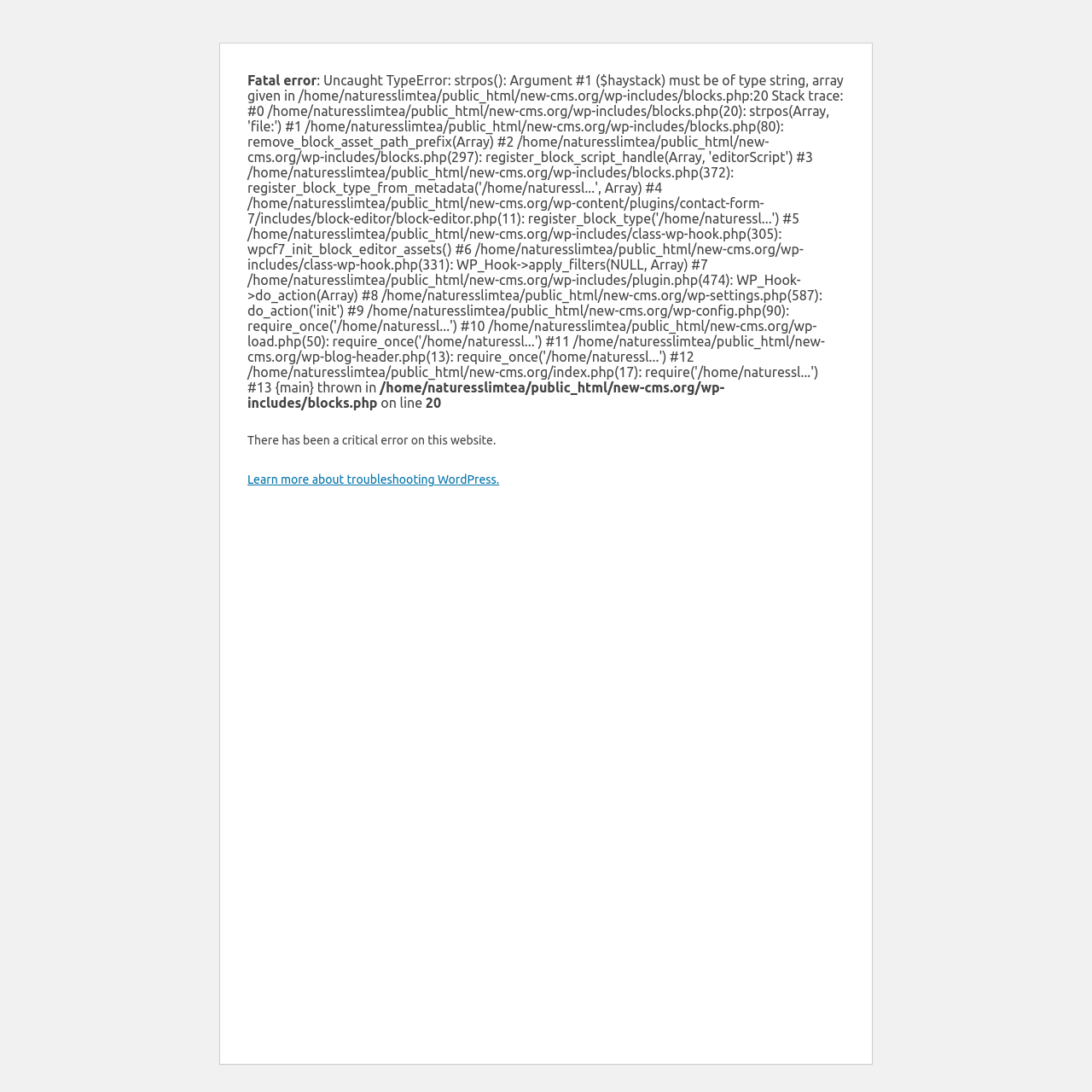Find and provide the bounding box coordinates for the UI element described with: "Learn more about troubleshooting WordPress.".

[0.227, 0.433, 0.457, 0.445]